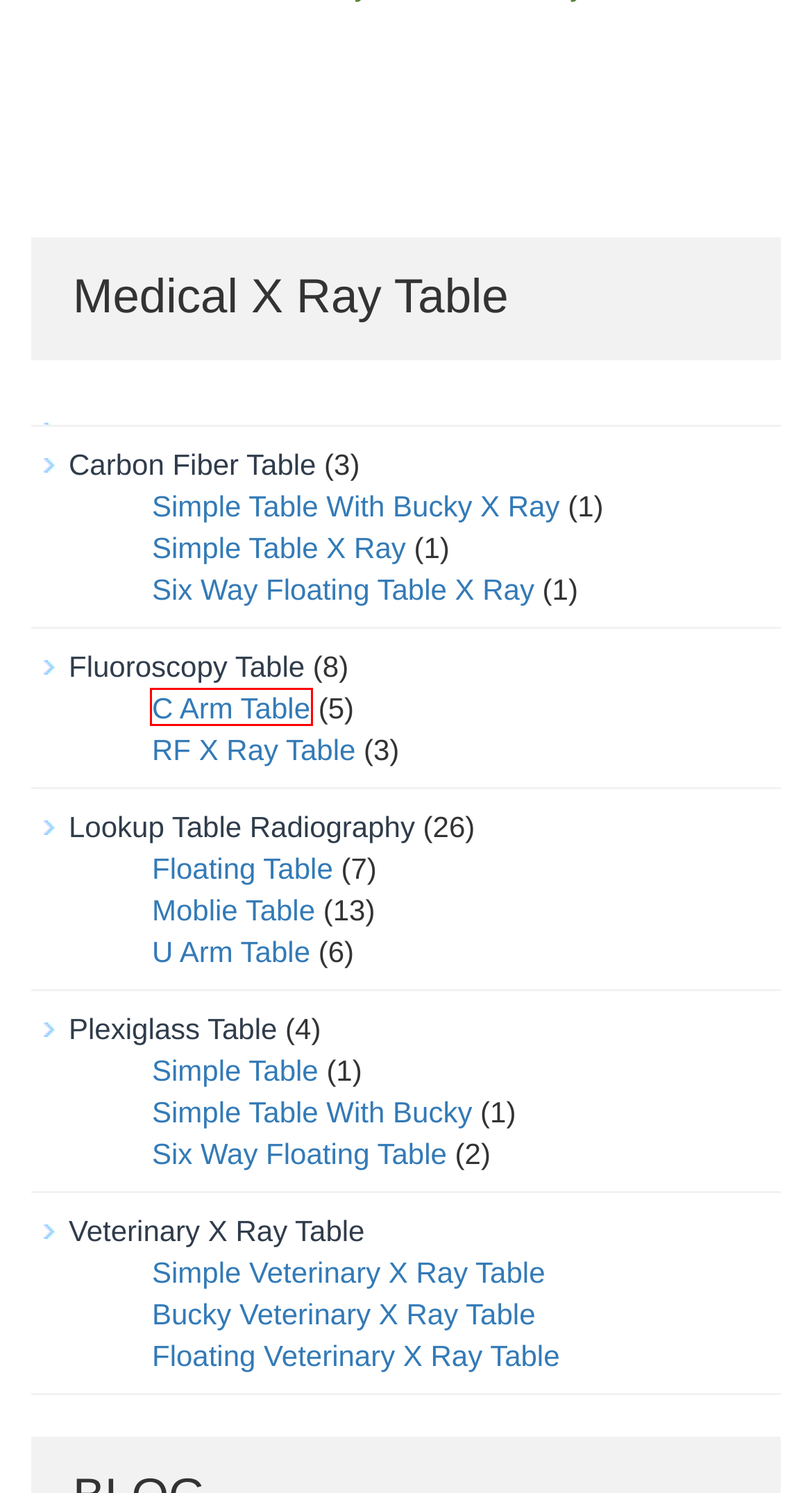You are given a screenshot depicting a webpage with a red bounding box around a UI element. Select the description that best corresponds to the new webpage after clicking the selected element. Here are the choices:
A. Floating Vet Table - x ray radiology table manufacturer
B. Simple Table With Bucky - x ray radiology table manufacturer
C. Vet Table With Bucky - x ray radiology table manufacturer
D. Carbon Fiber Table - x ray radiology table manufacturer
E. Simple Table With Bucky X Ray - x ray radiology table manufacturer
F. C Arm Table - x ray radiology table manufacturer
G. Moblie Table - x ray radiology table manufacturer
H. Lookup Table Radiography - x ray radiology table manufacturer

F